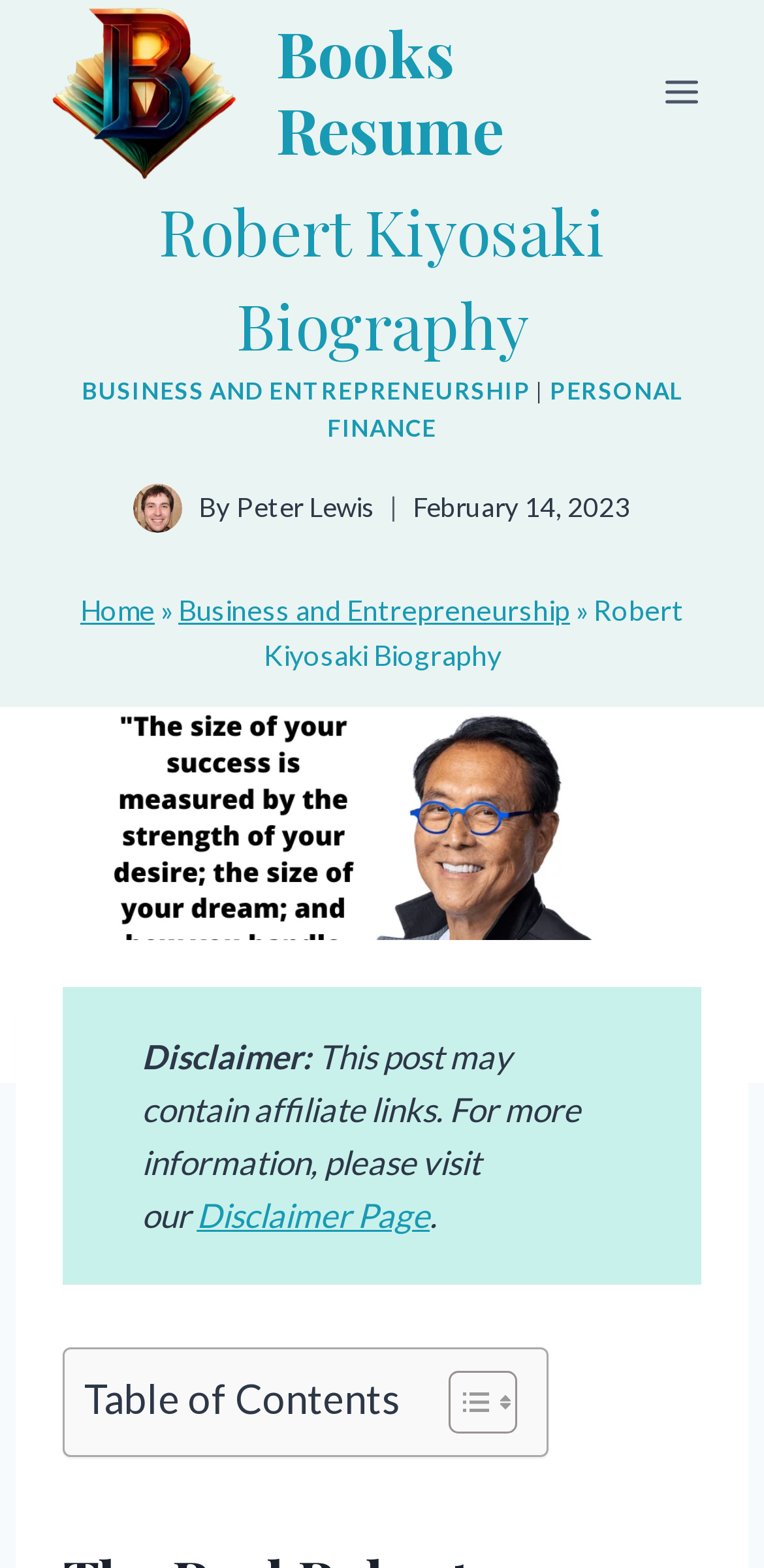Examine the image carefully and respond to the question with a detailed answer: 
What are the categories listed on the webpage?

The links 'BUSINESS AND ENTREPRENEURSHIP' and 'PERSONAL FINANCE' are listed on the webpage, suggesting that these are categories related to the biography.